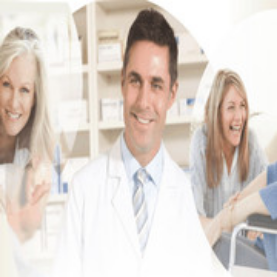Illustrate the scene in the image with a detailed description.

The image showcases a friendly medical professional, likely a doctor, positioned centrally with a confident smile, dressed in a white coat and a tie. Surrounding him are two women, one appearing to engage with the doctor with a sincere expression, while the other, on the left, is smiling and holding a container of medication, suggesting a welcoming healthcare environment. This arrangement conveys a sense of trust, care, and professionalism typically associated with patient-centered healthcare practices. The backdrop, featuring blurred shelves of medical supplies, reinforces the medical context, promoting a feeling of reassurance for those seeking medical assistance or advice.